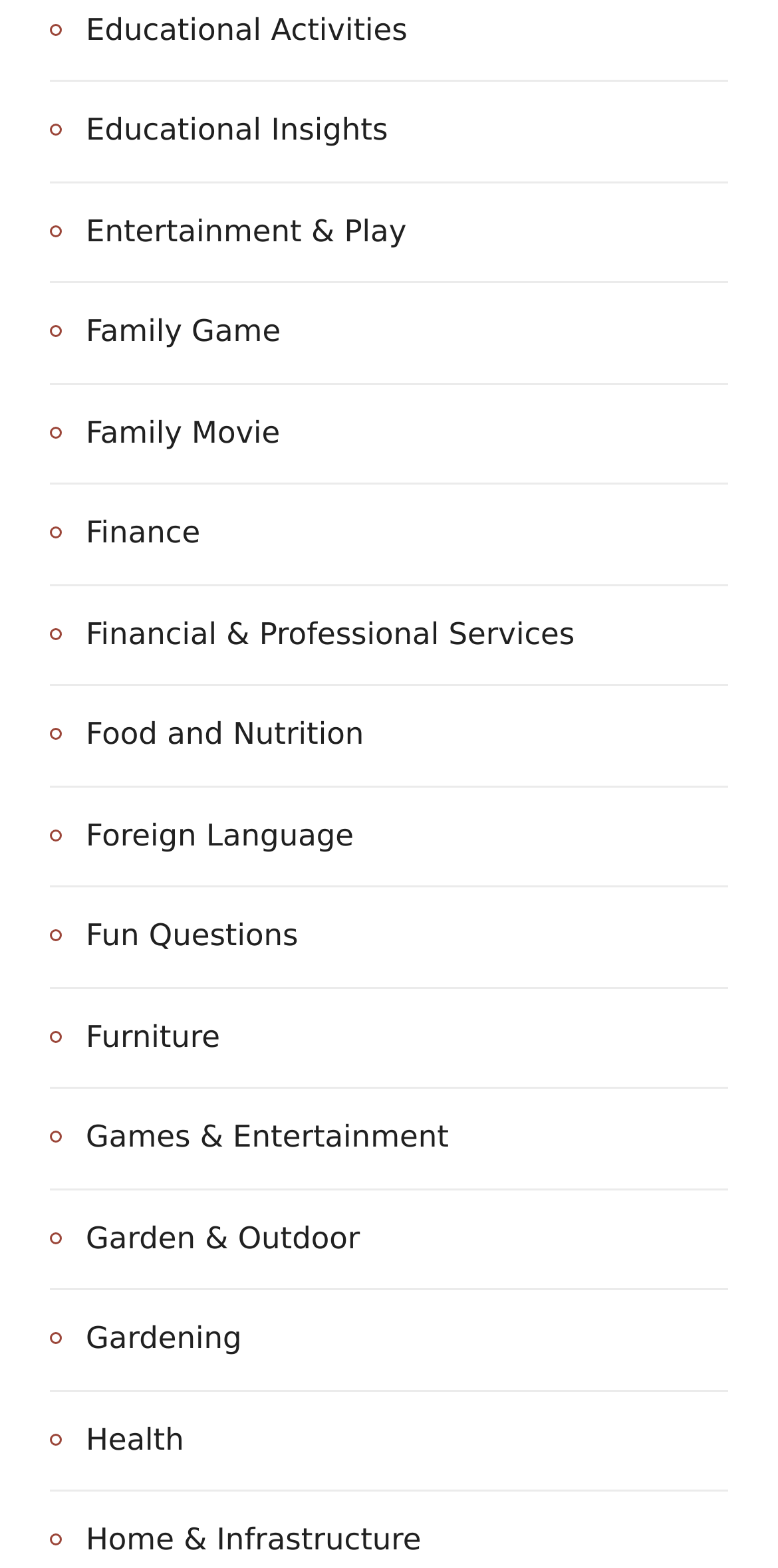Locate the UI element described by Family Movie and provide its bounding box coordinates. Use the format (top-left x, top-left y, bottom-right x, bottom-right y) with all values as floating point numbers between 0 and 1.

[0.064, 0.26, 0.36, 0.293]